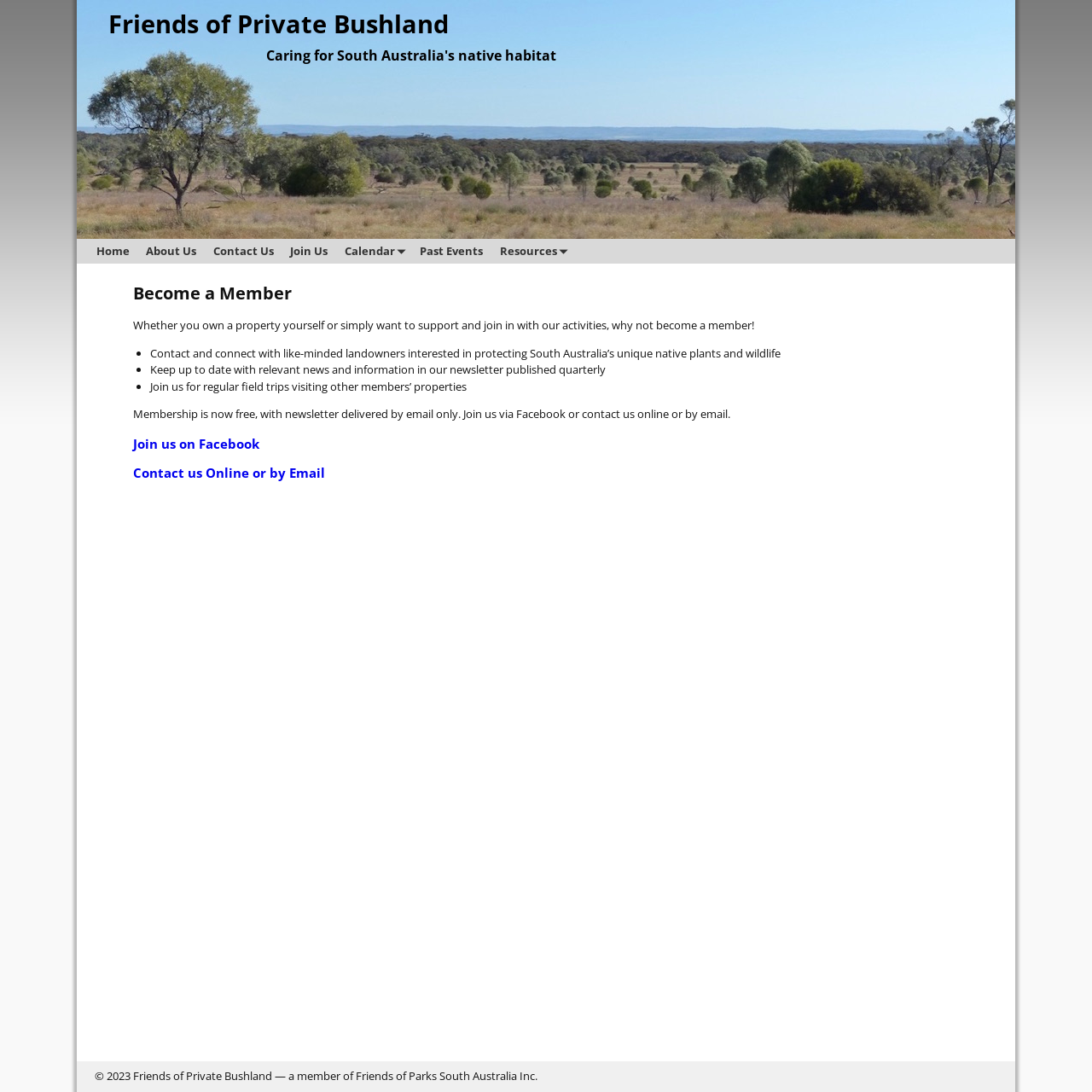What is the organization's name?
Provide a detailed answer to the question using information from the image.

The organization's name is mentioned in the heading element at the top of the webpage, which reads 'Friends of Private Bushland'.